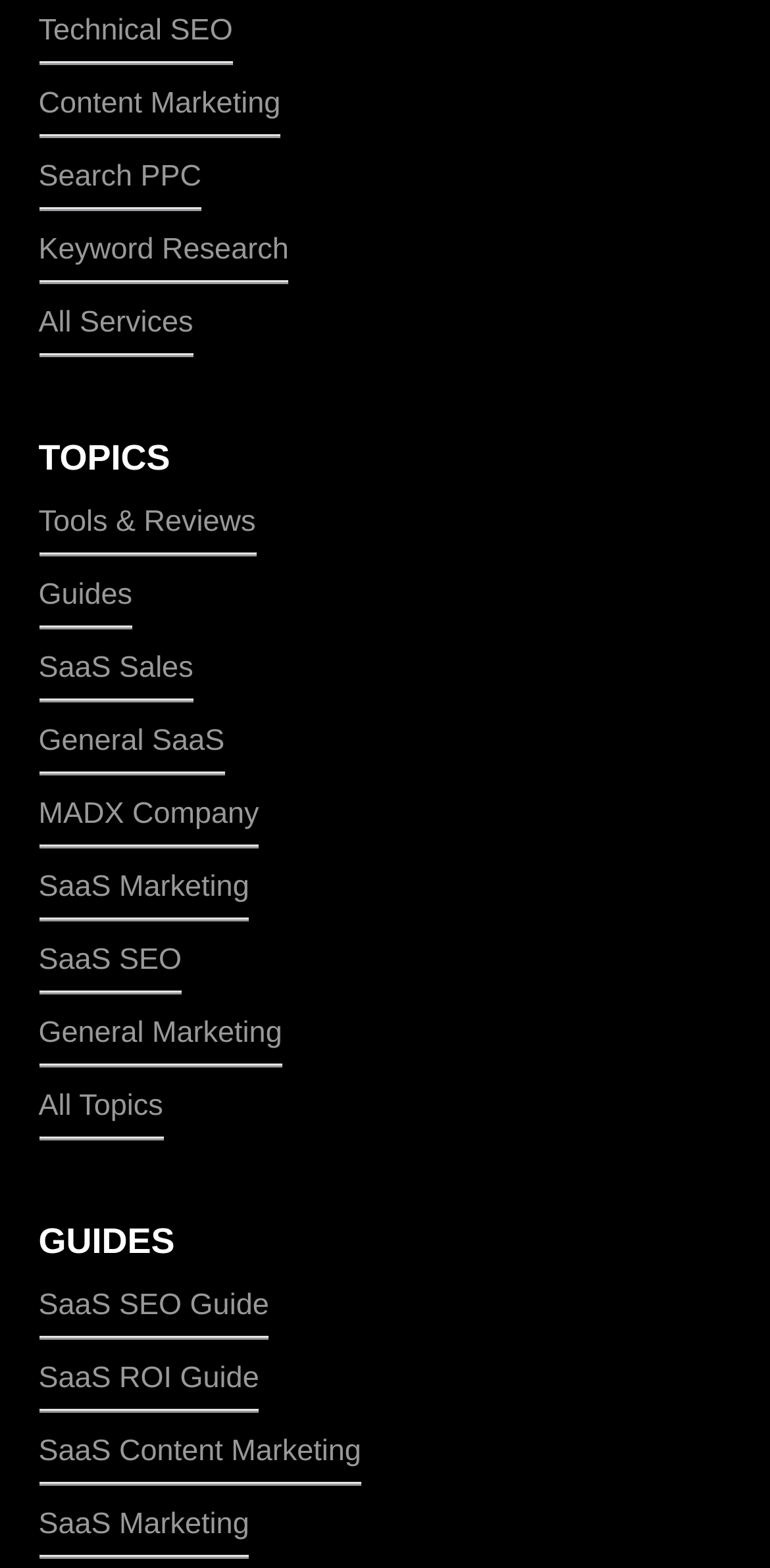Determine the bounding box coordinates of the element that should be clicked to execute the following command: "Read SaaS SEO Guide".

[0.05, 0.819, 0.388, 0.853]